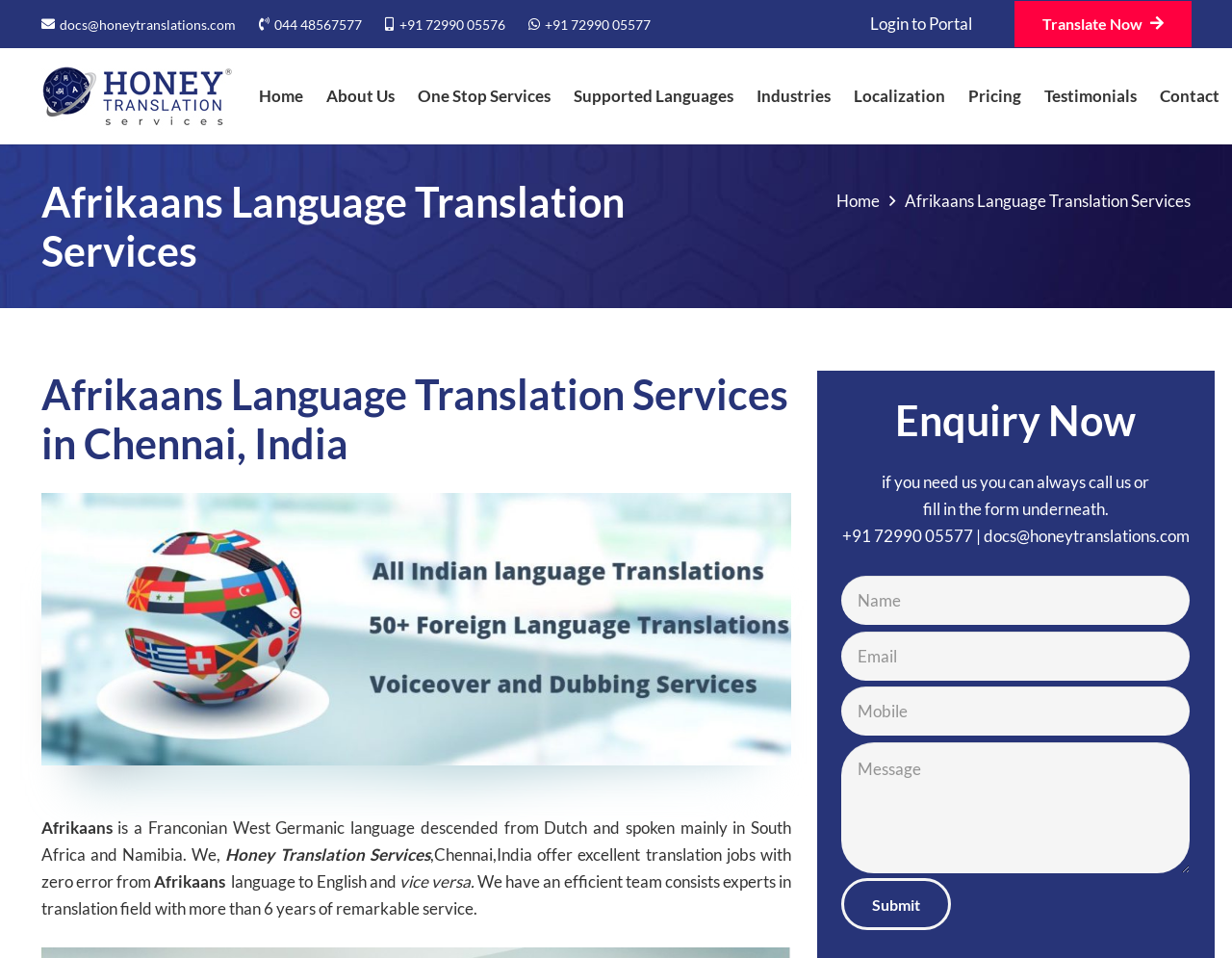What is the main language translation service offered?
Can you offer a detailed and complete answer to this question?

The main language translation service offered is Afrikaans, which is a Franconian West Germanic language descended from Dutch and spoken mainly in South Africa and Namibia, as mentioned in the webpage content.